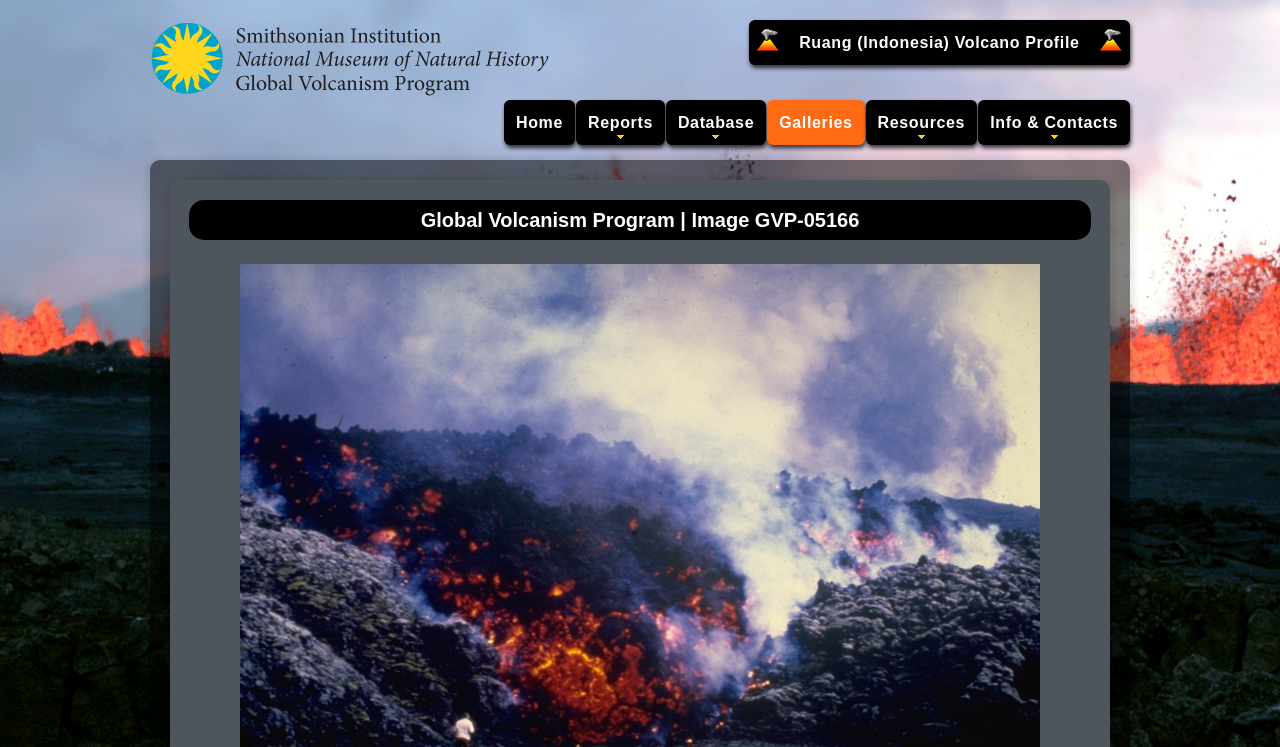Pinpoint the bounding box coordinates of the clickable element needed to complete the instruction: "access resources". The coordinates should be provided as four float numbers between 0 and 1: [left, top, right, bottom].

[0.676, 0.134, 0.763, 0.194]